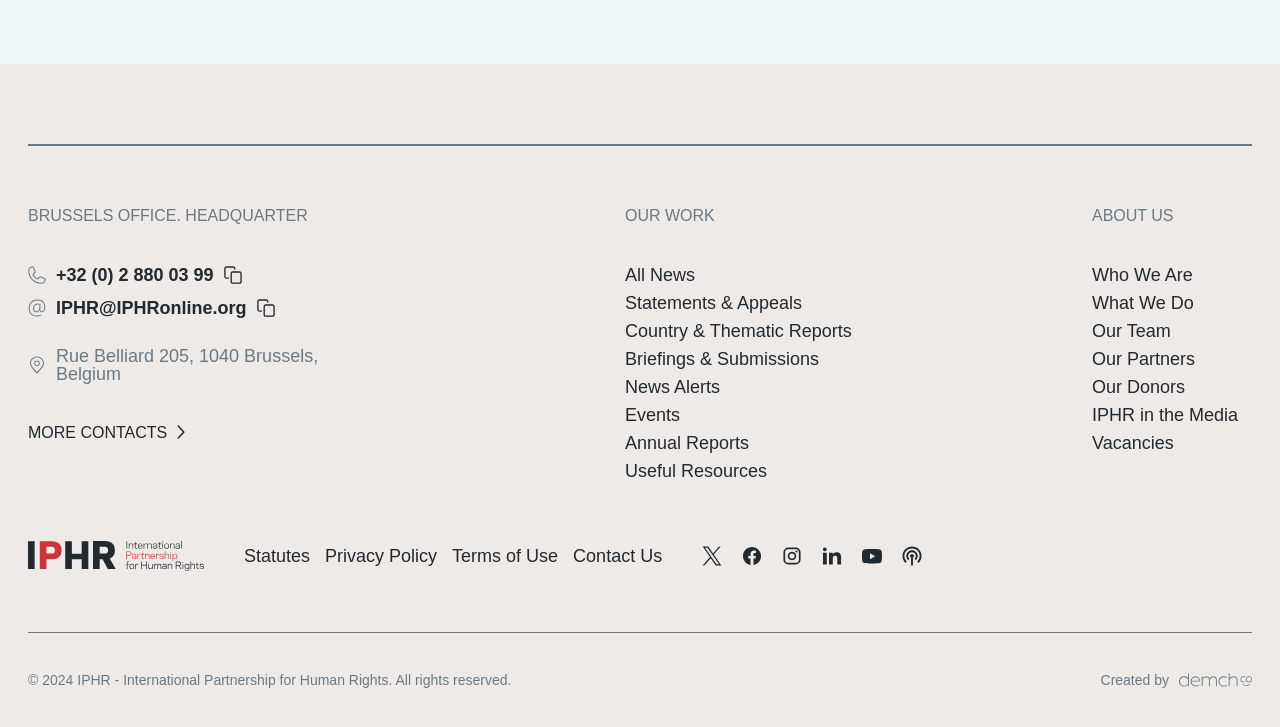Indicate the bounding box coordinates of the element that needs to be clicked to satisfy the following instruction: "Learn about who we are". The coordinates should be four float numbers between 0 and 1, i.e., [left, top, right, bottom].

[0.853, 0.365, 0.932, 0.392]